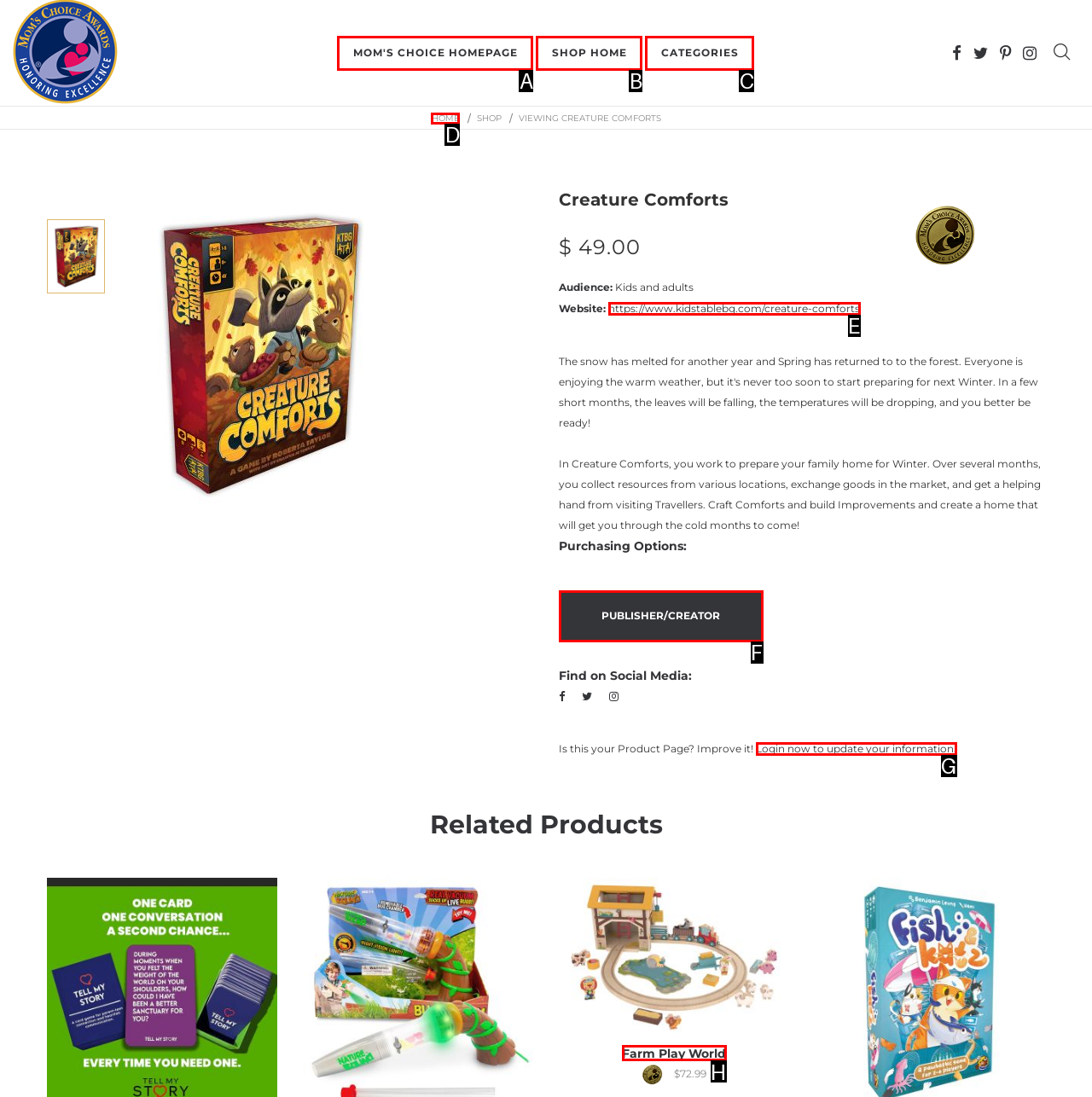Find the UI element described as: Shop Home
Reply with the letter of the appropriate option.

B